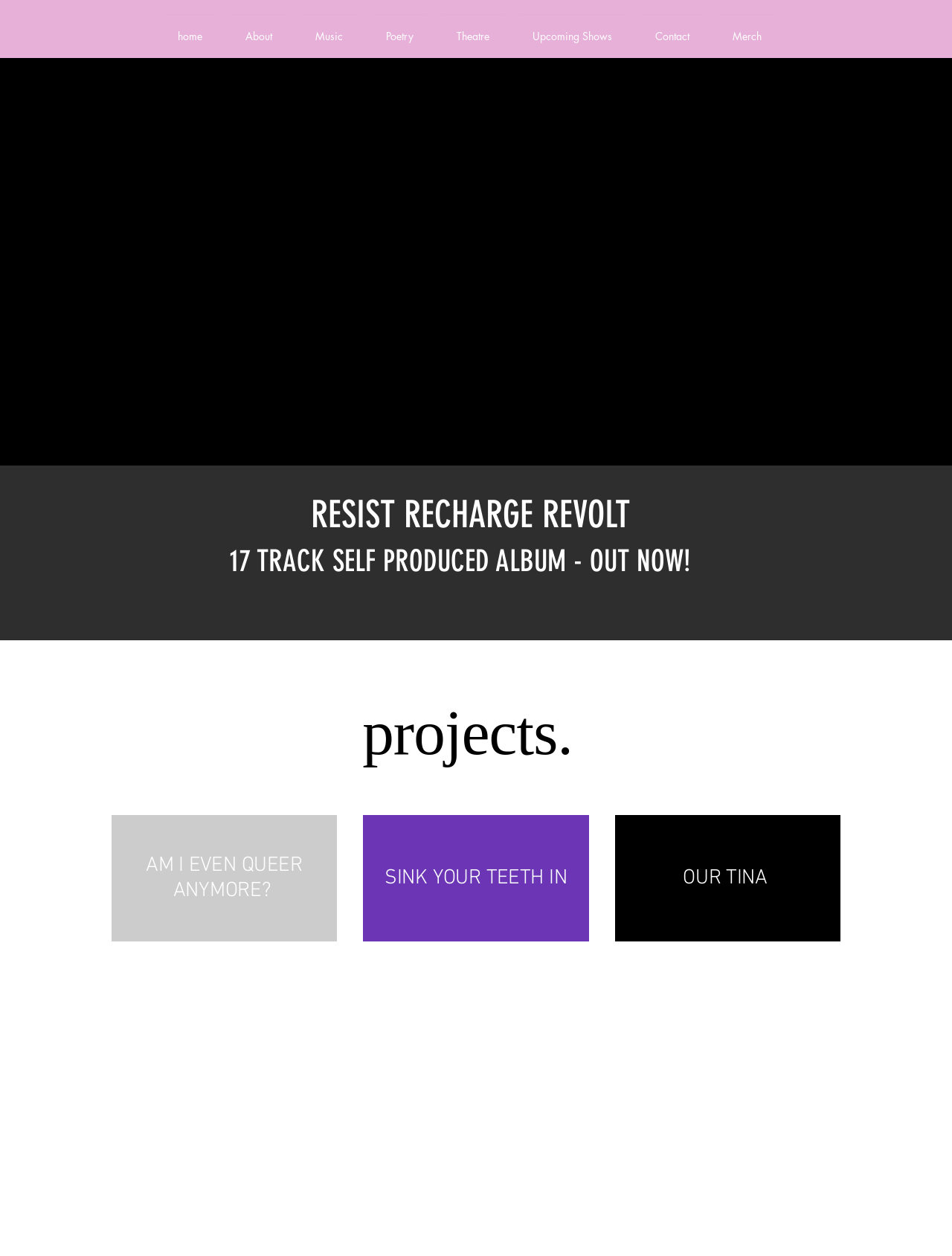Determine the bounding box coordinates for the HTML element mentioned in the following description: "AM I EVEN QUEER ANYMORE?". The coordinates should be a list of four floats ranging from 0 to 1, represented as [left, top, right, bottom].

[0.117, 0.649, 0.354, 0.75]